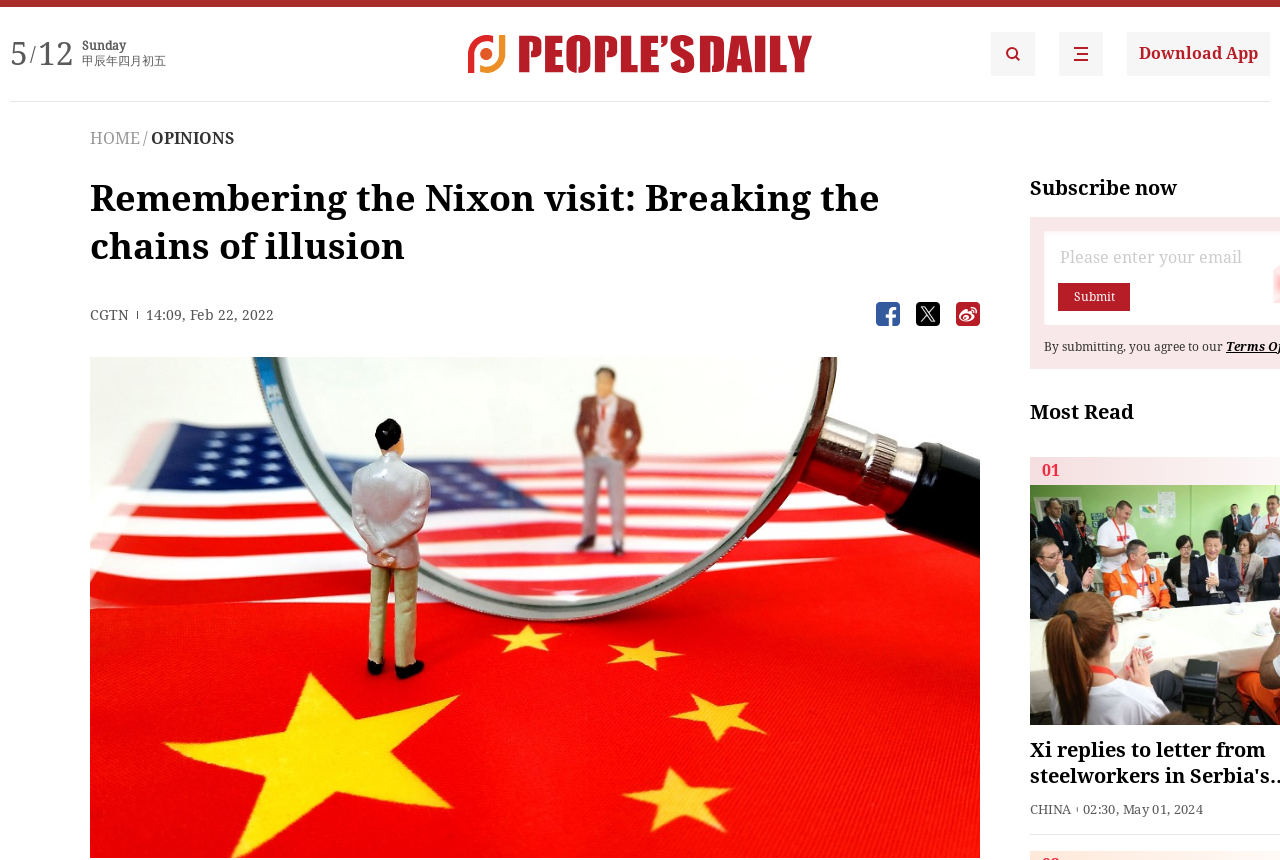Use a single word or phrase to answer the question:
What is the text above the 'Submit' button?

By submitting, you agree to our